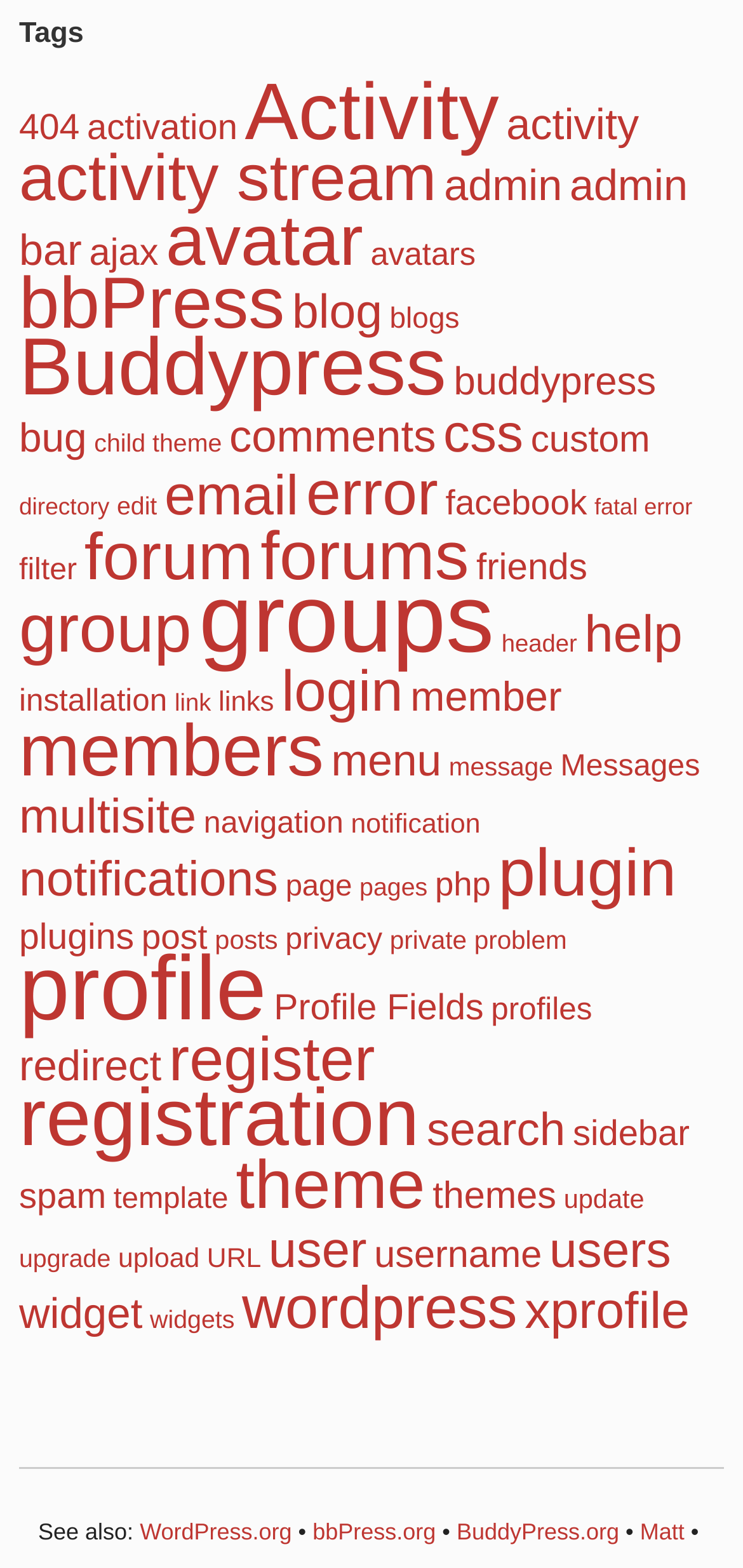Using the details from the image, please elaborate on the following question: How many items are related to 'plugin'?

I found the link 'plugin' and counted the number of items, which is 561, indicating that there are 561 items related to 'plugin'.